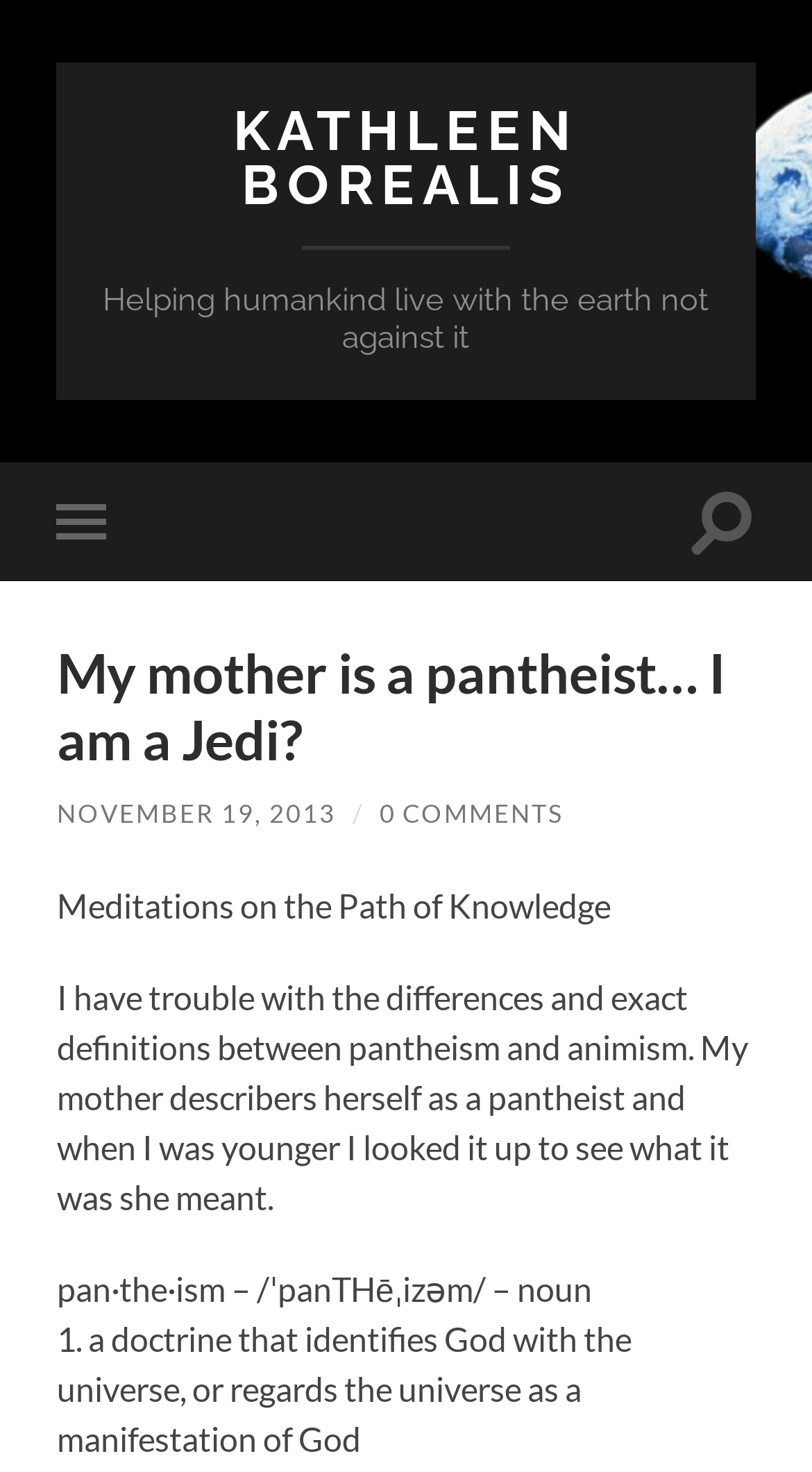Extract the bounding box coordinates of the UI element described: "Toggle search field". Provide the coordinates in the format [left, top, right, bottom] with values ranging from 0 to 1.

[0.848, 0.314, 0.93, 0.395]